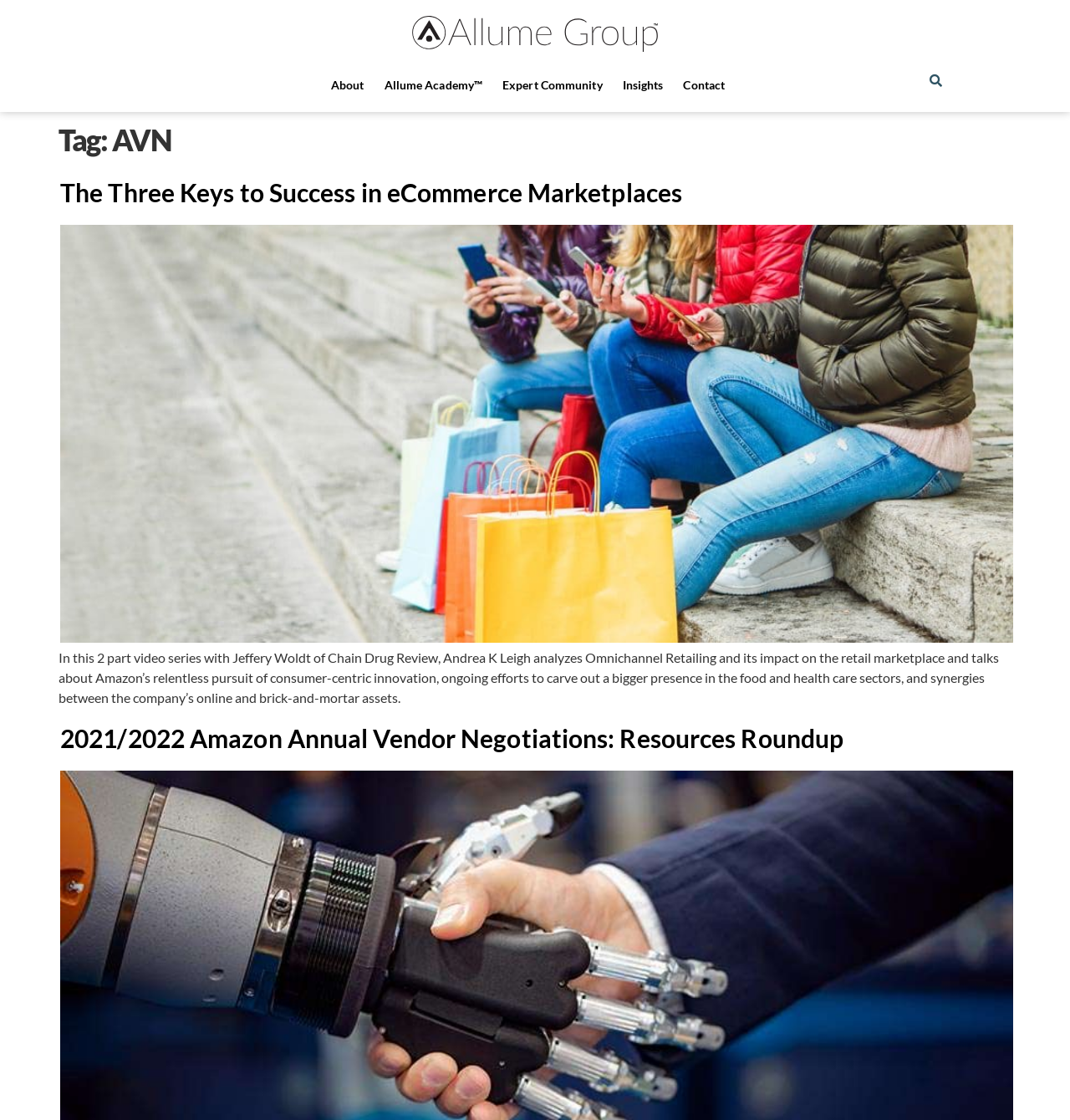Please find and report the bounding box coordinates of the element to click in order to perform the following action: "View the resources for Amazon Annual Vendor Negotiations". The coordinates should be expressed as four float numbers between 0 and 1, in the format [left, top, right, bottom].

[0.056, 0.645, 0.788, 0.672]